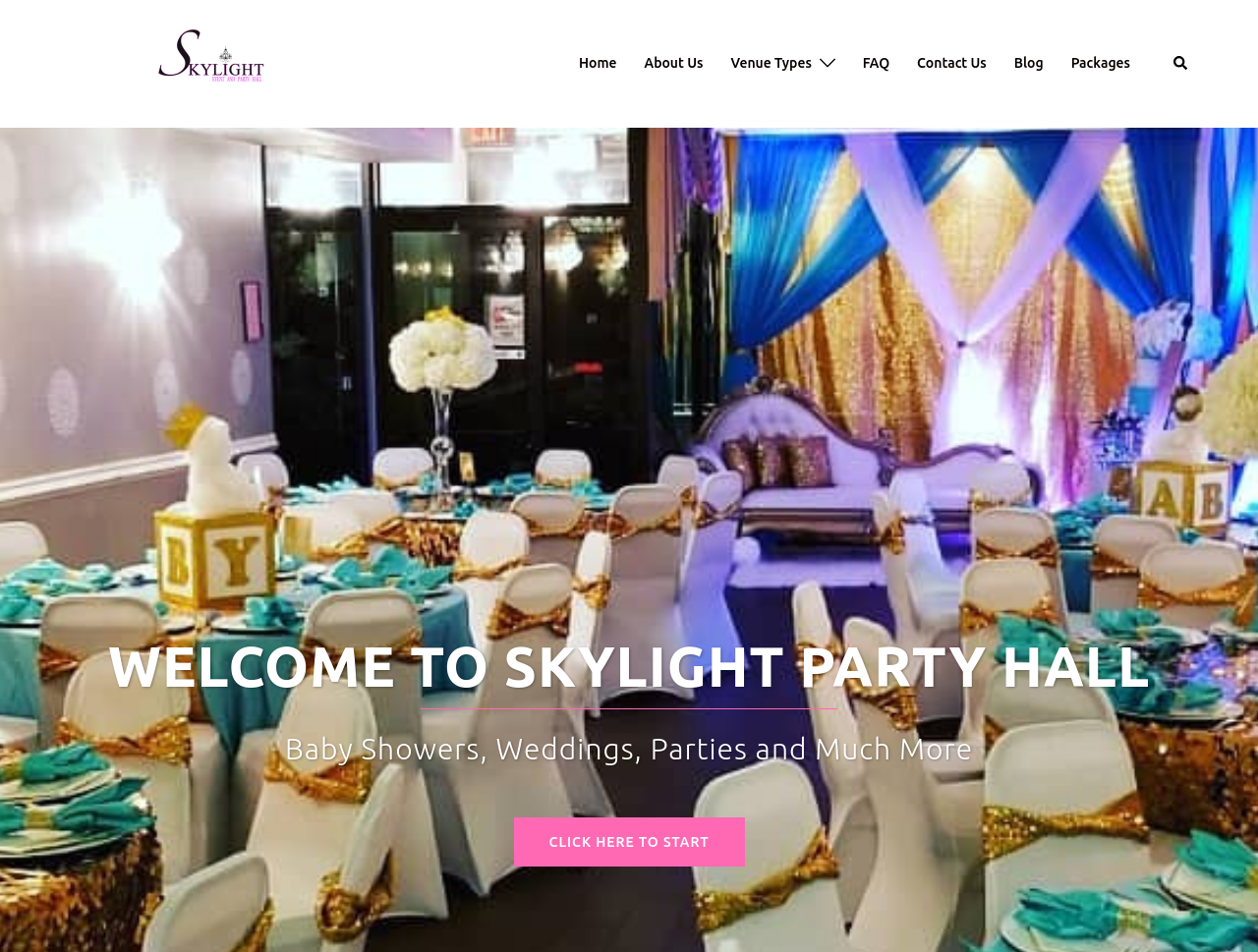Using the format (top-left x, top-left y, bottom-right x, bottom-right y), and given the element description, identify the bounding box coordinates within the screenshot: FAQ

[0.686, 0.055, 0.707, 0.079]